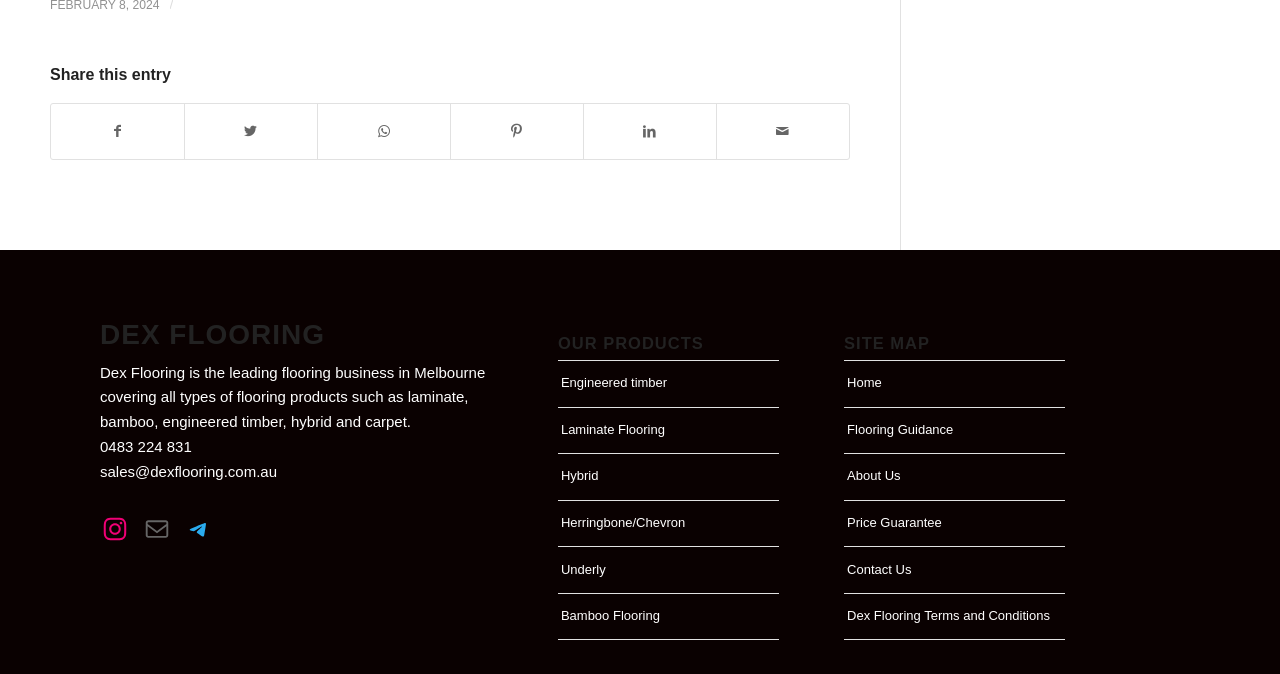Determine the bounding box coordinates of the clickable element necessary to fulfill the instruction: "Visit the 'Canadian Glazing Conference' page". Provide the coordinates as four float numbers within the 0 to 1 range, i.e., [left, top, right, bottom].

None